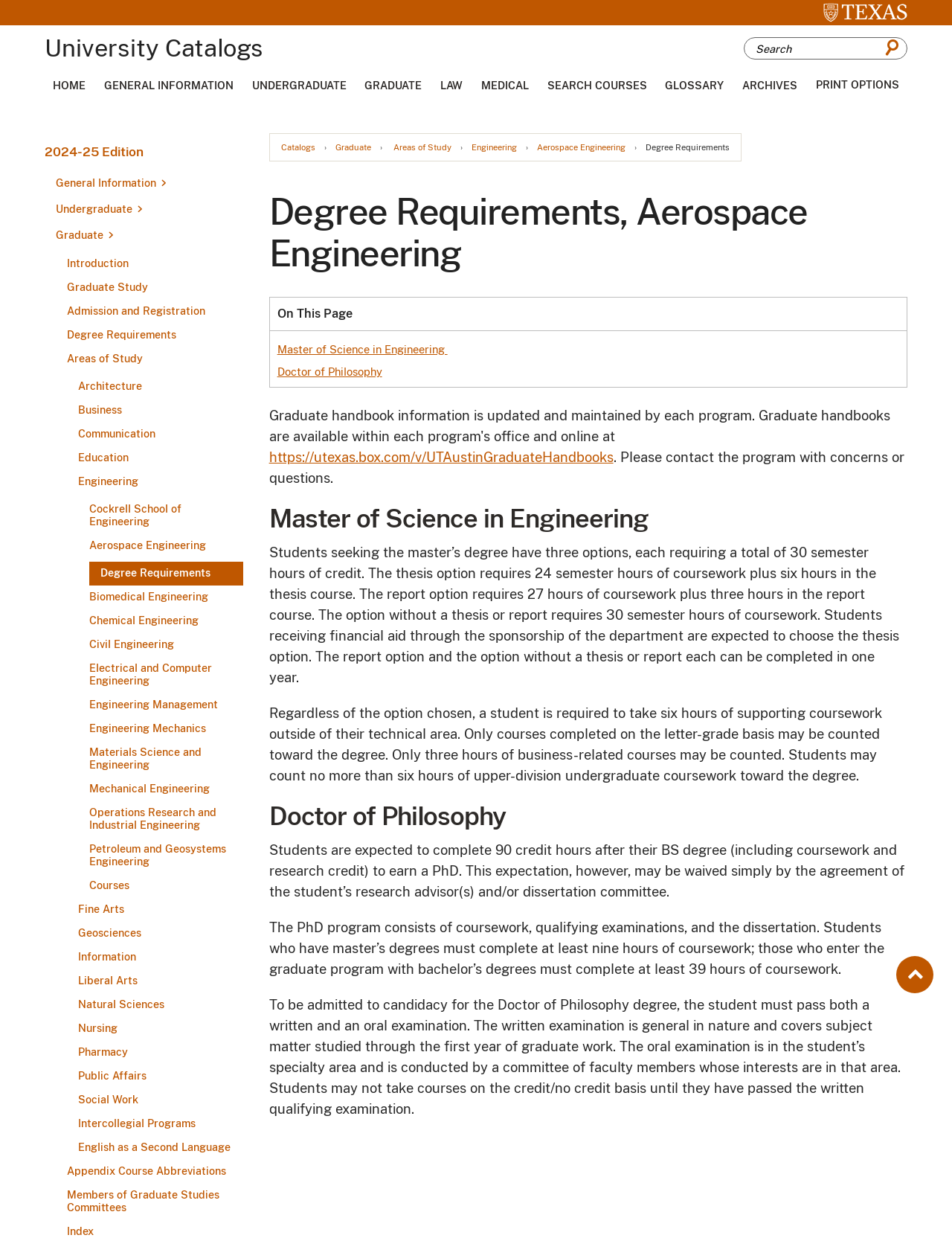What are the three options for the master's degree?
Based on the image, please offer an in-depth response to the question.

I found the answer by reading the paragraph under the heading 'Master of Science in Engineering', which states that students seeking the master's degree have three options: the thesis option, the report option, and the option without a thesis or report.